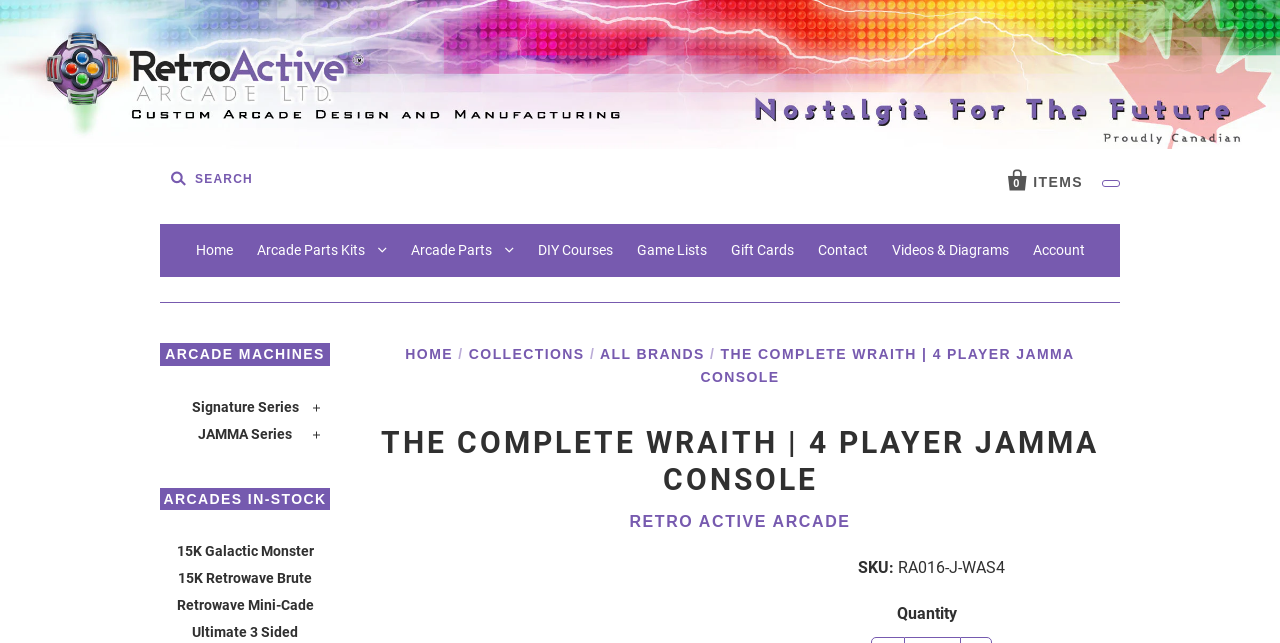What is the name of the arcade console? Look at the image and give a one-word or short phrase answer.

The Complete Wraith